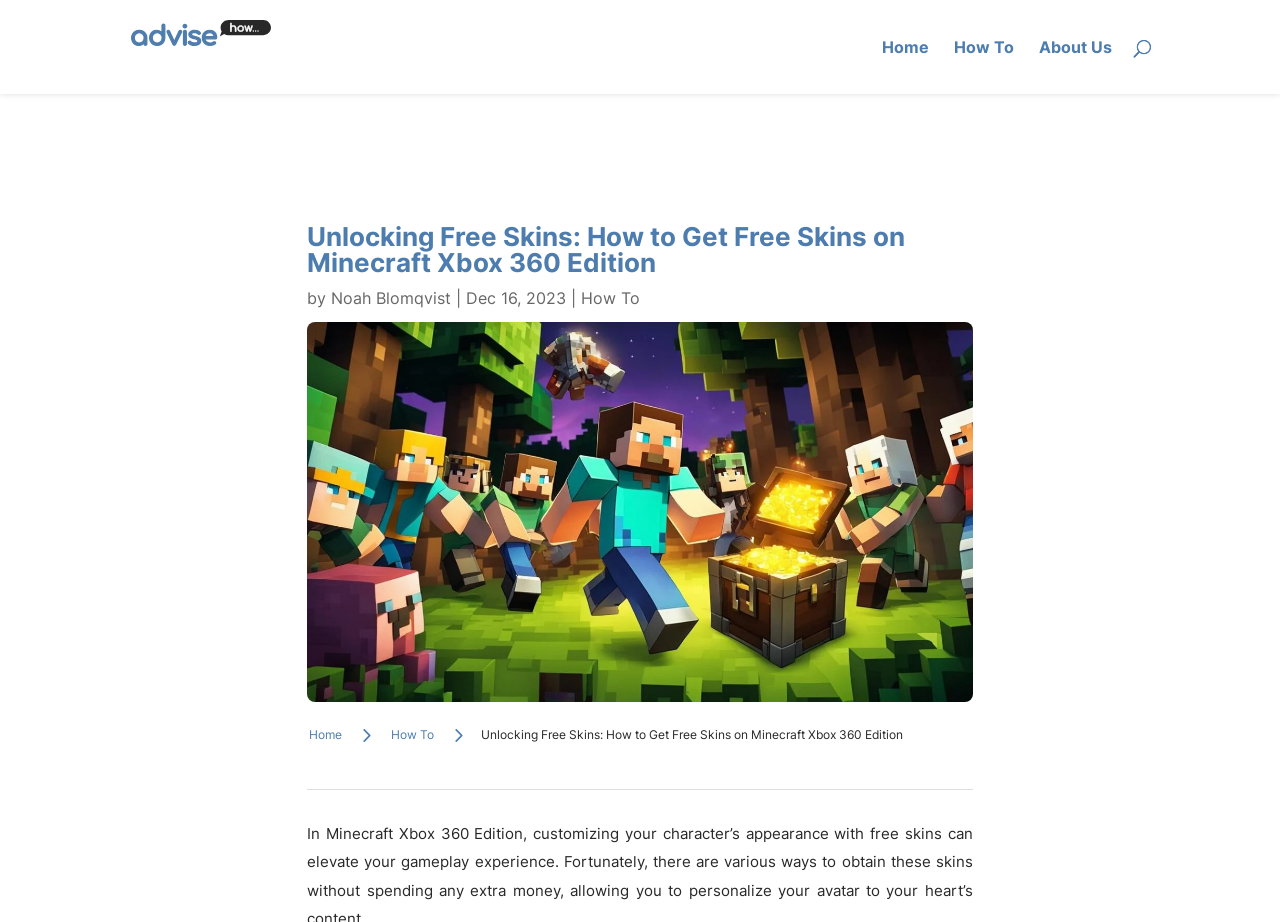Show the bounding box coordinates of the region that should be clicked to follow the instruction: "visit the 'How To' page."

[0.745, 0.043, 0.792, 0.102]